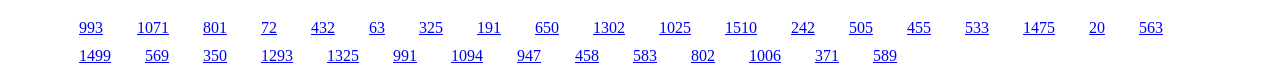Find the bounding box coordinates of the clickable area required to complete the following action: "click the first link".

[0.062, 0.235, 0.08, 0.451]